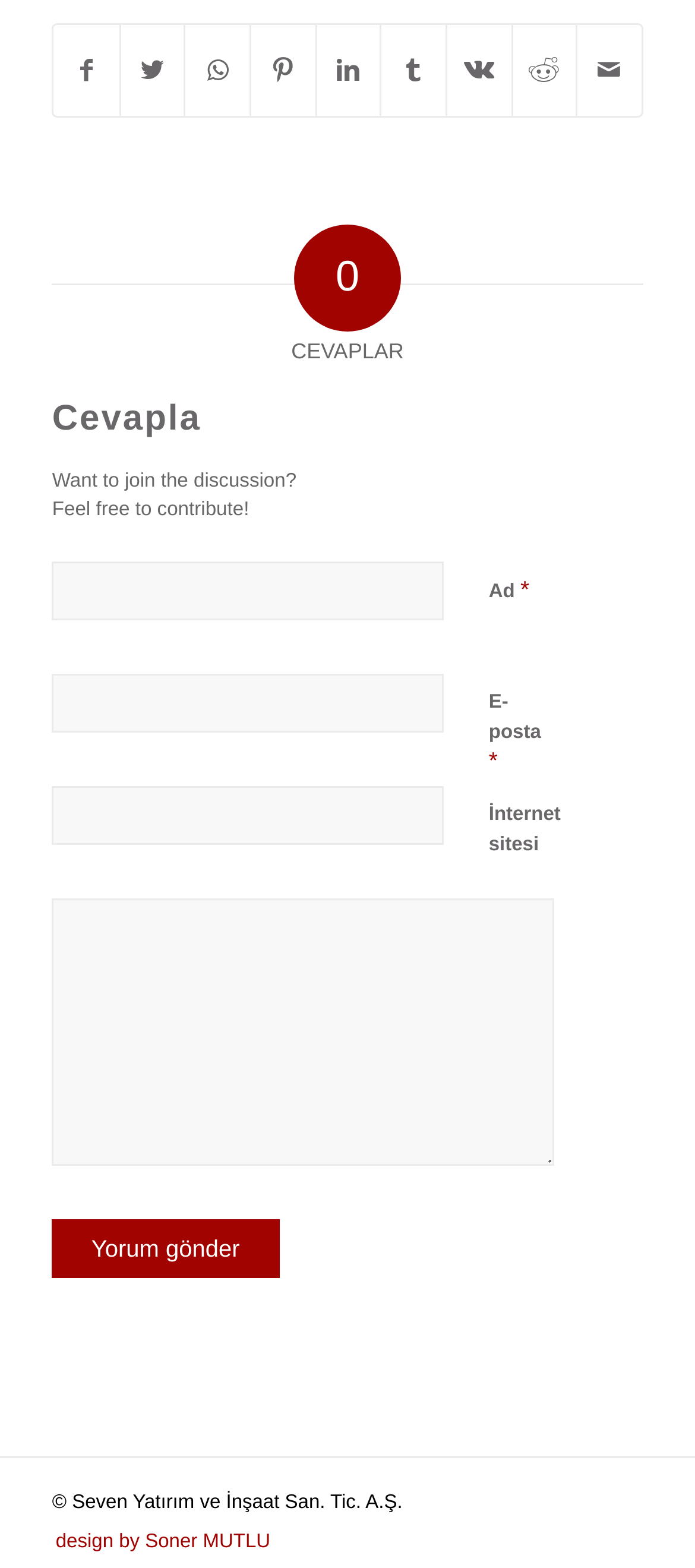Please provide a brief answer to the question using only one word or phrase: 
What is the purpose of the button?

Send comment